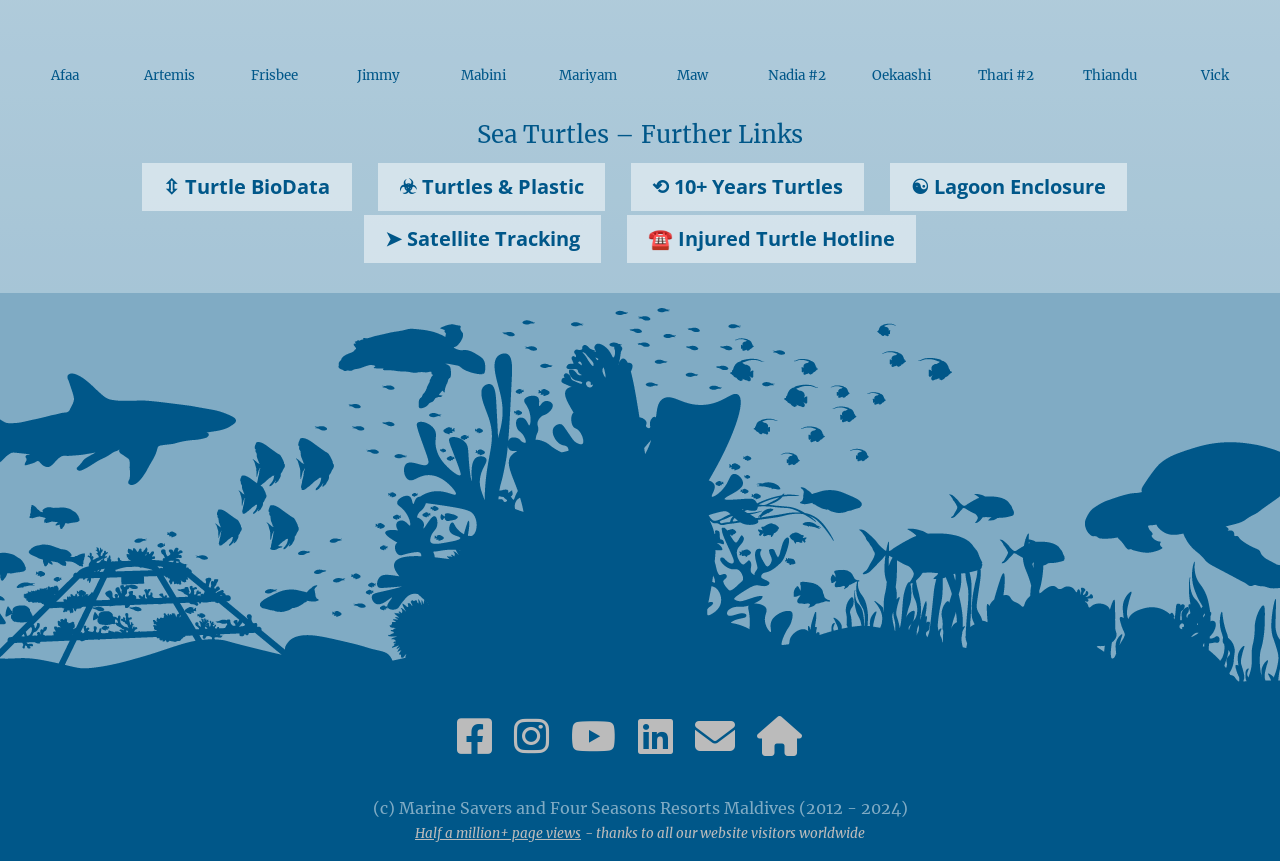Locate the bounding box coordinates of the area to click to fulfill this instruction: "View October 2021". The bounding box should be presented as four float numbers between 0 and 1, in the order [left, top, right, bottom].

None